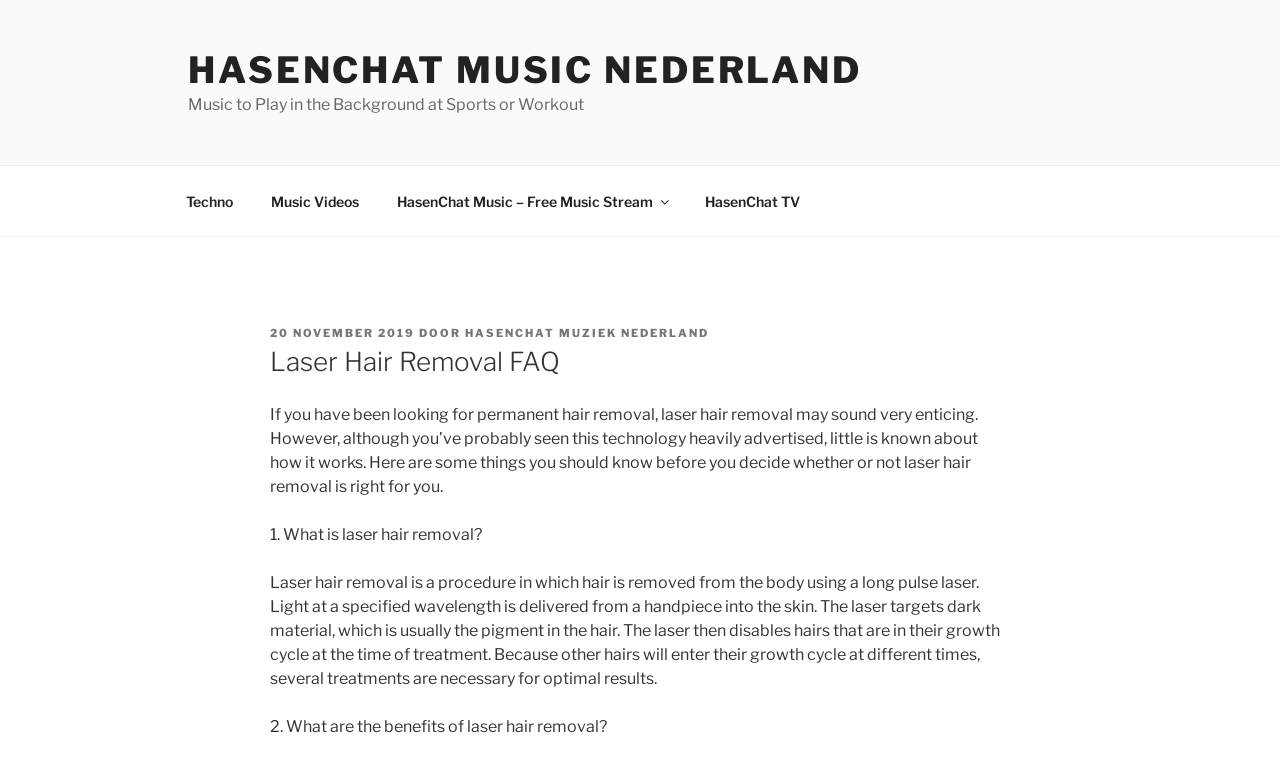Give the bounding box coordinates for the element described as: "HasenChat Muziek Nederland".

[0.363, 0.426, 0.554, 0.444]